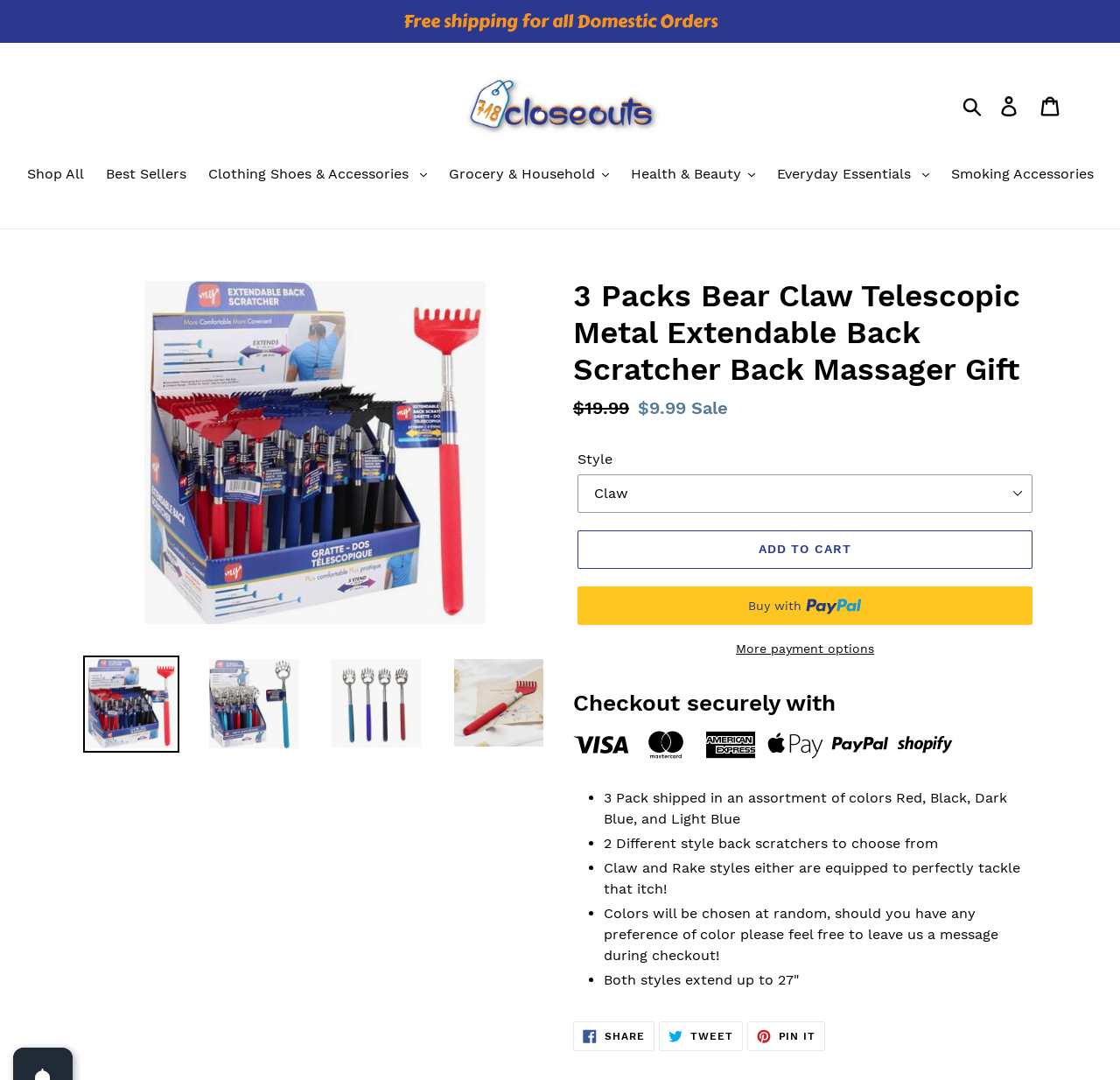Answer succinctly with a single word or phrase:
Is free shipping available for domestic orders?

Yes